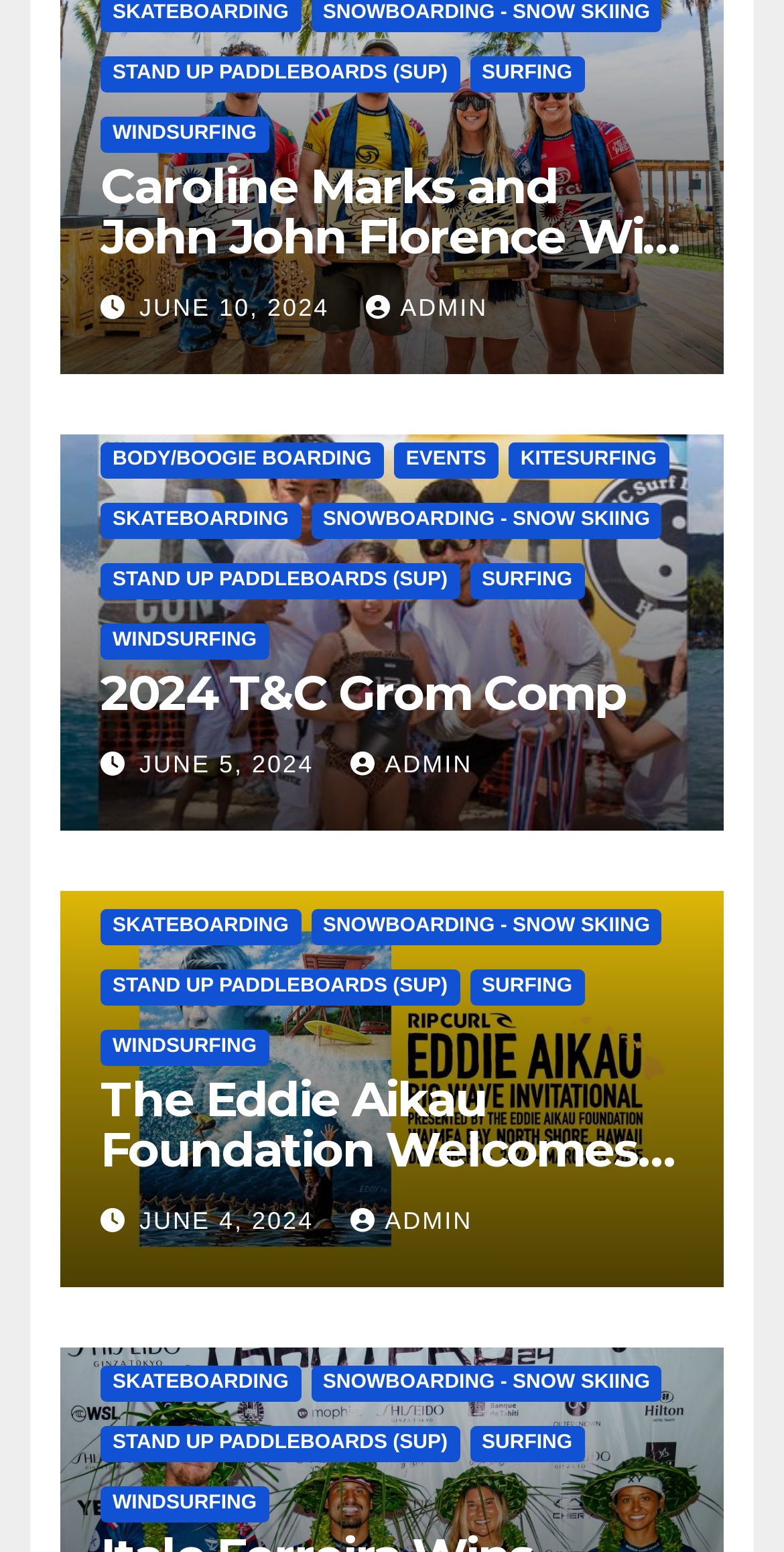How many admin links are there on the webpage?
Observe the image and answer the question with a one-word or short phrase response.

3